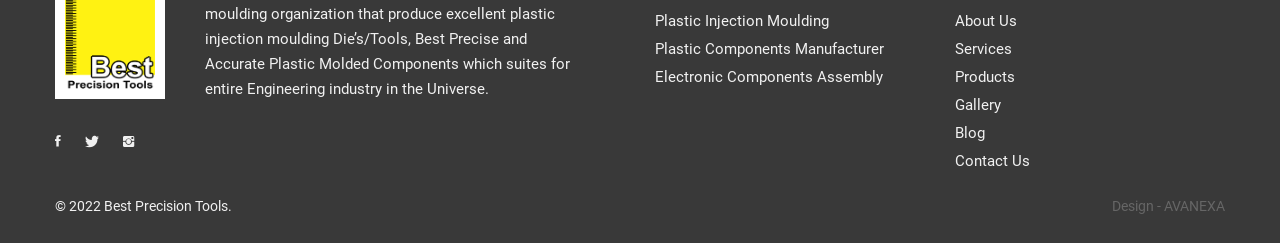What is the third service offered by the company?
Utilize the information in the image to give a detailed answer to the question.

I examined the links on the webpage and found that the third service offered by the company is 'Electronic Components Assembly', which is indicated by the link element with the text 'Electronic Components Assembly'.